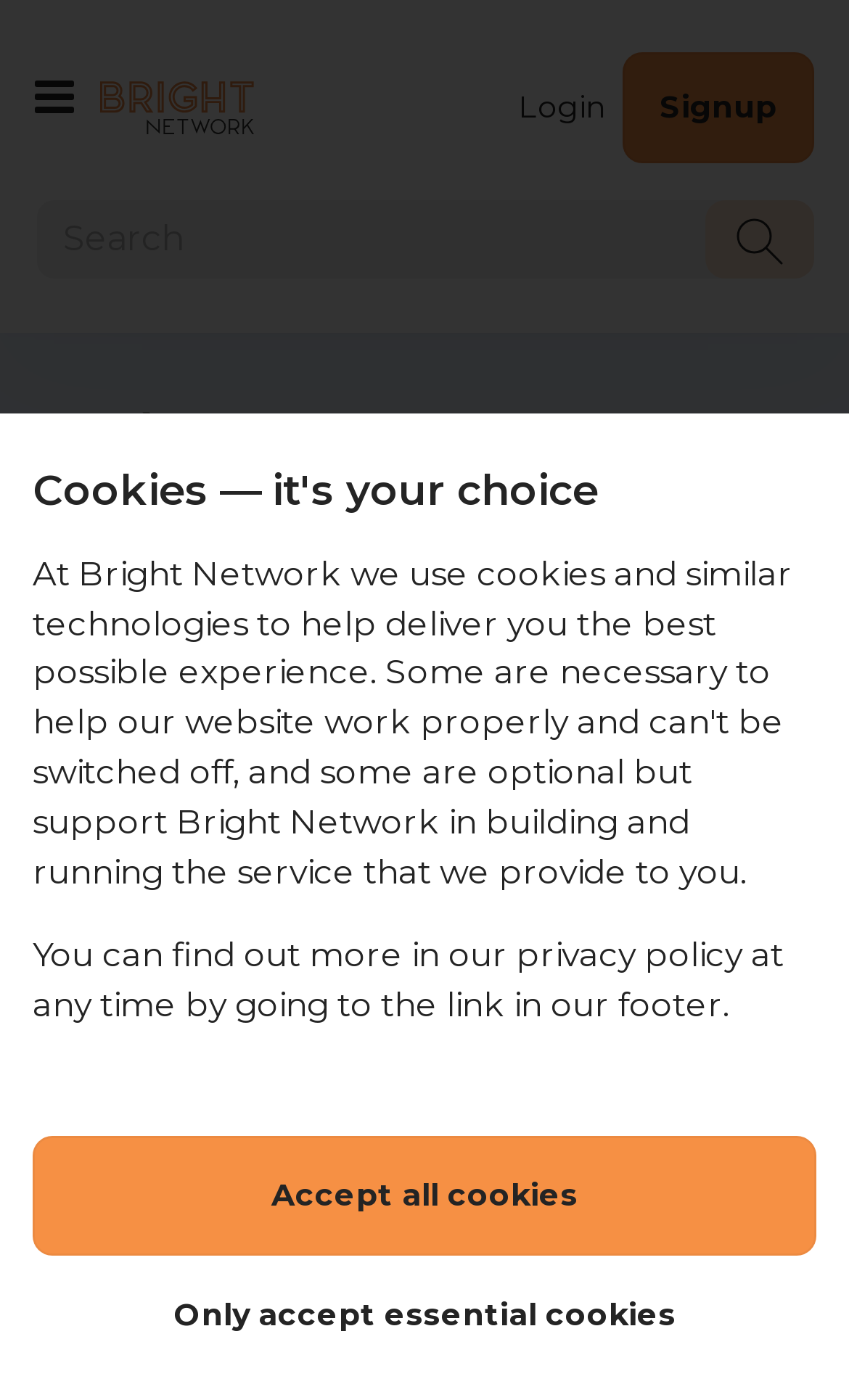Determine the bounding box for the described UI element: "Accept all cookies".

[0.038, 0.811, 0.962, 0.897]